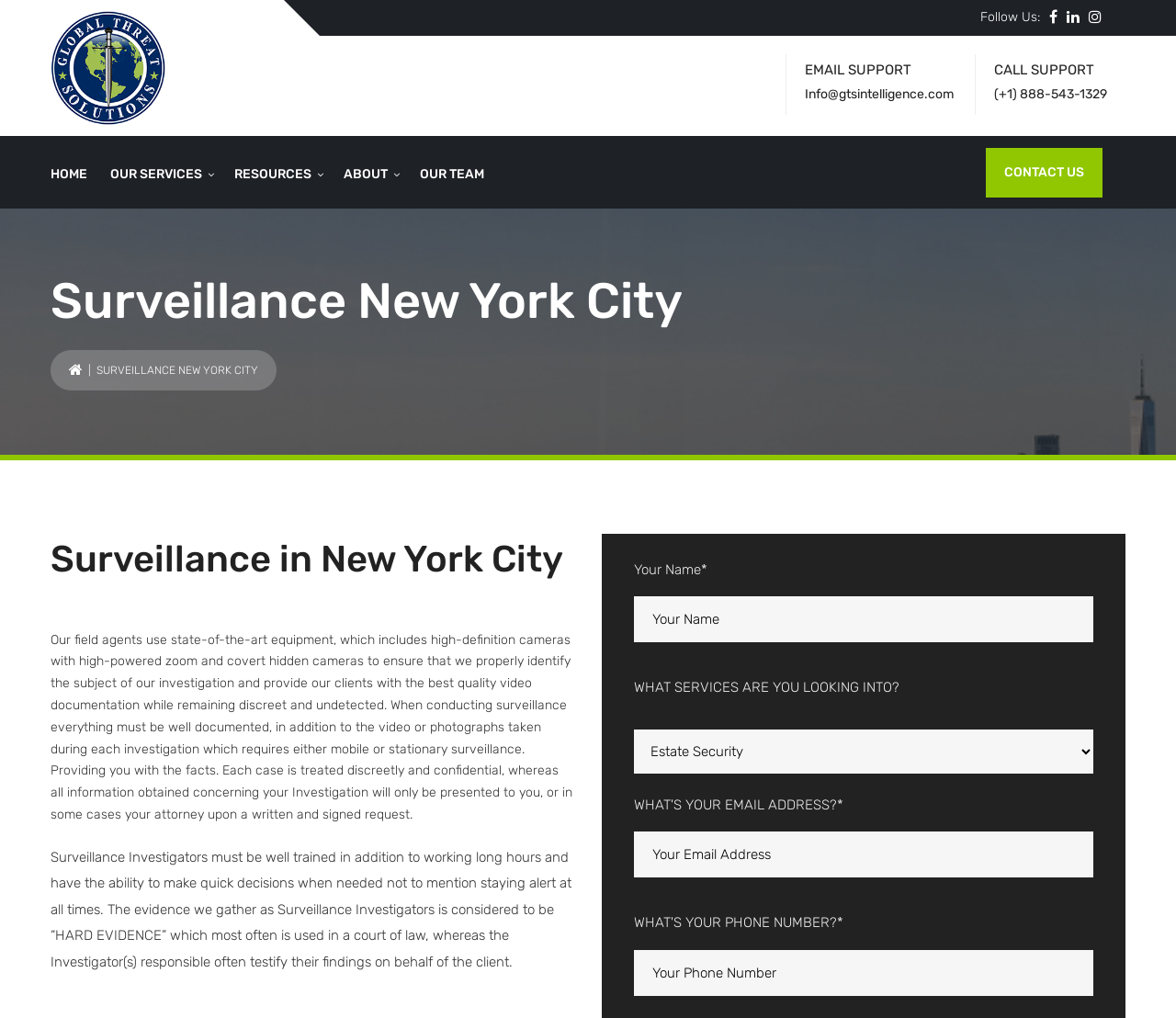Locate the bounding box coordinates of the element I should click to achieve the following instruction: "Enter your name in the input field".

[0.539, 0.586, 0.93, 0.631]